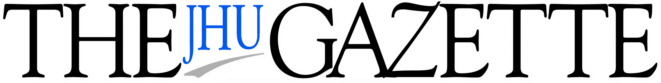What does the image represent?
Please ensure your answer is as detailed and informative as possible.

The caption states that the image represents the official newspaper of Johns Hopkins University, encapsulating the institution's identity and tradition of communication.